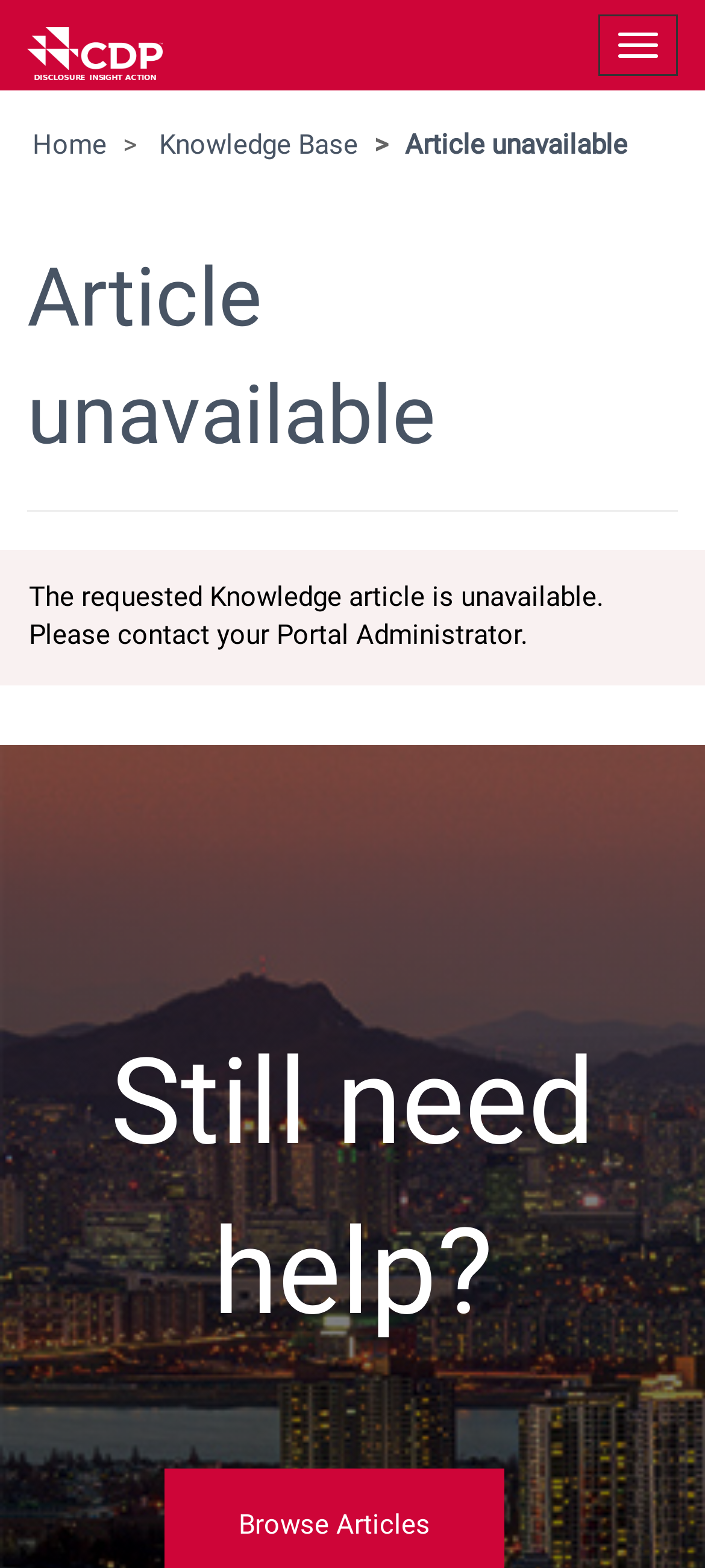For the given element description alt="CDP", determine the bounding box coordinates of the UI element. The coordinates should follow the format (top-left x, top-left y, bottom-right x, bottom-right y) and be within the range of 0 to 1.

[0.0, 0.0, 0.269, 0.048]